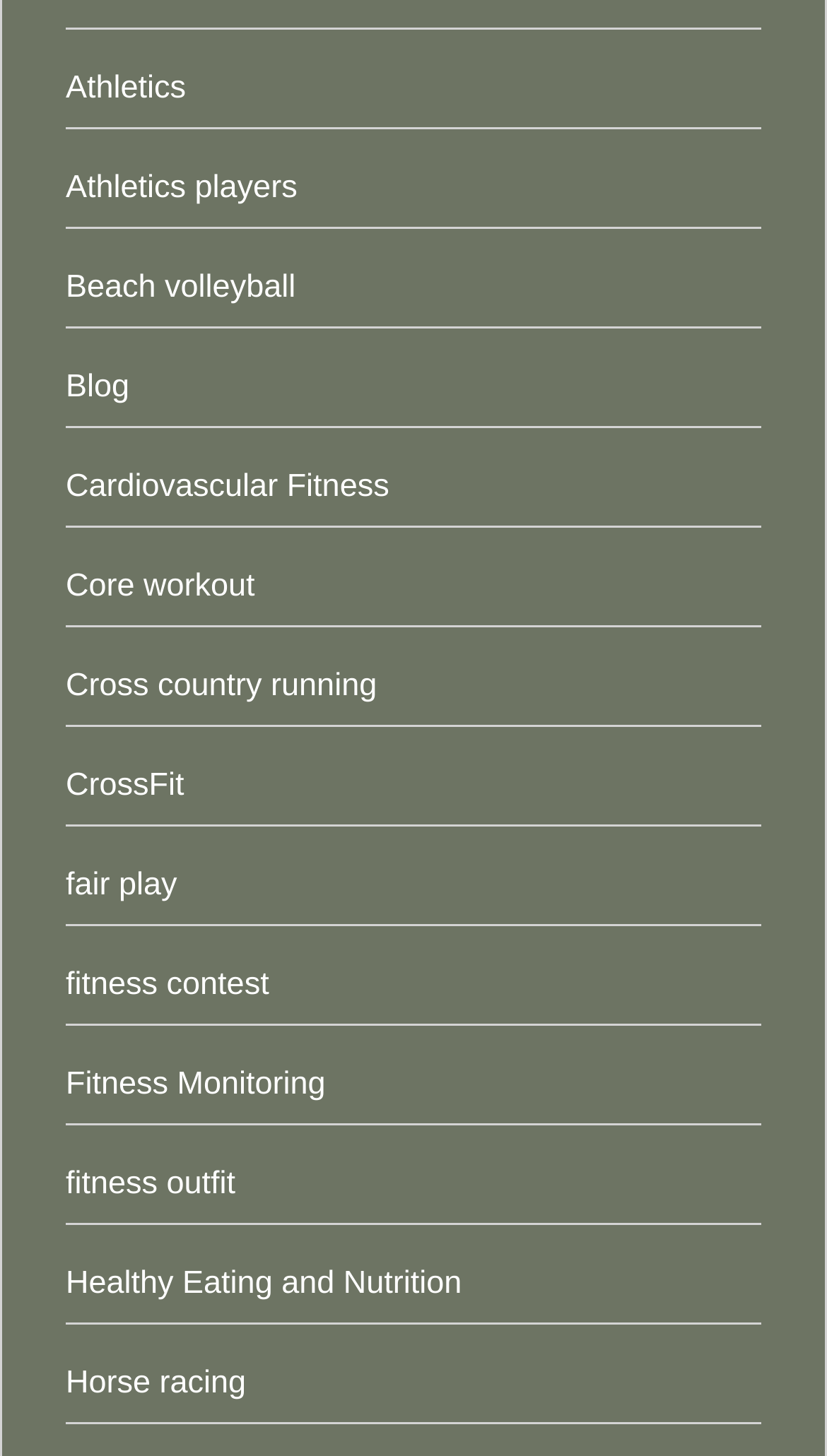Locate the bounding box coordinates of the element you need to click to accomplish the task described by this instruction: "Learn about the company".

None